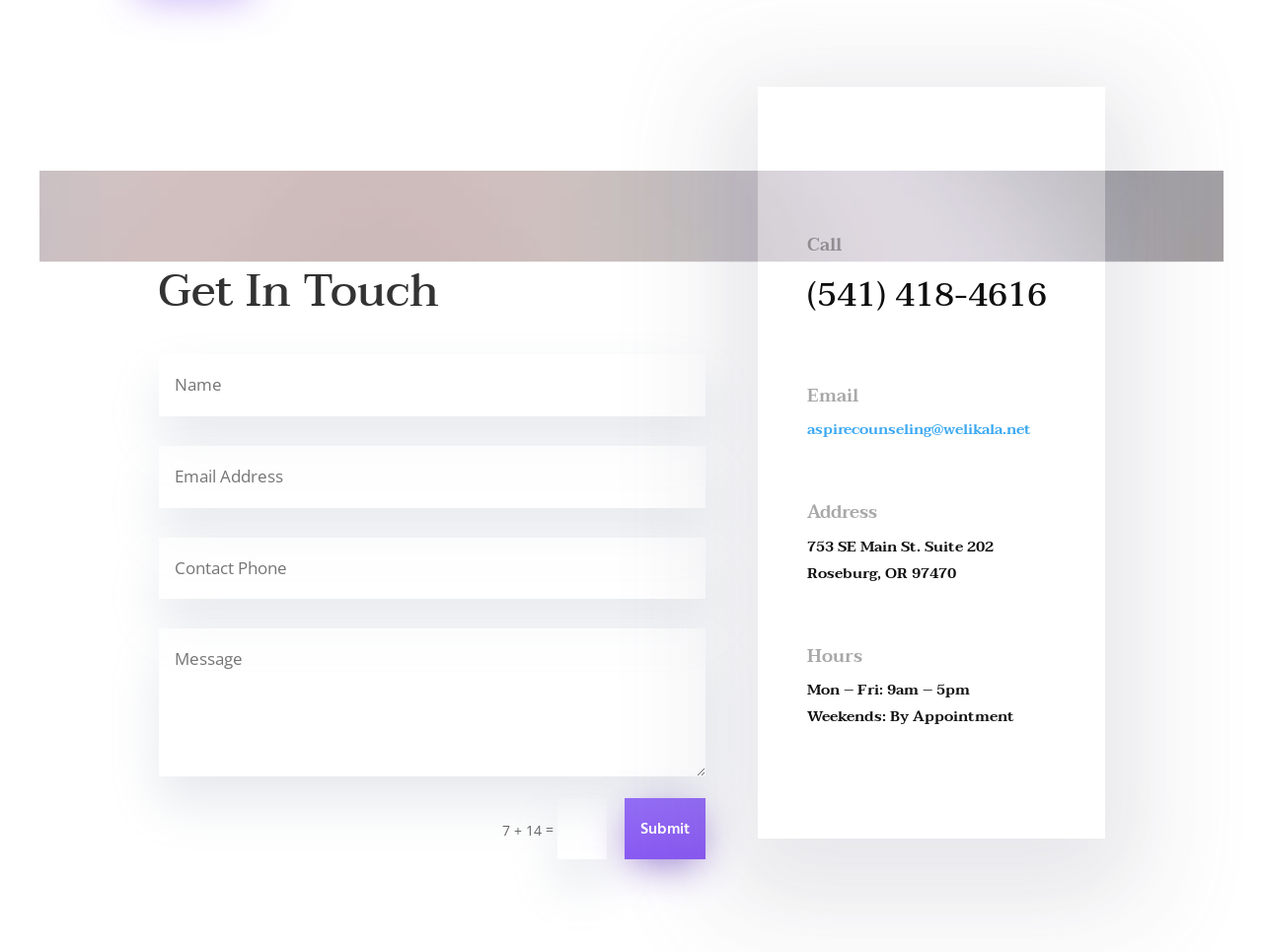What is the purpose of the textboxes?
Using the visual information, reply with a single word or short phrase.

To get in touch